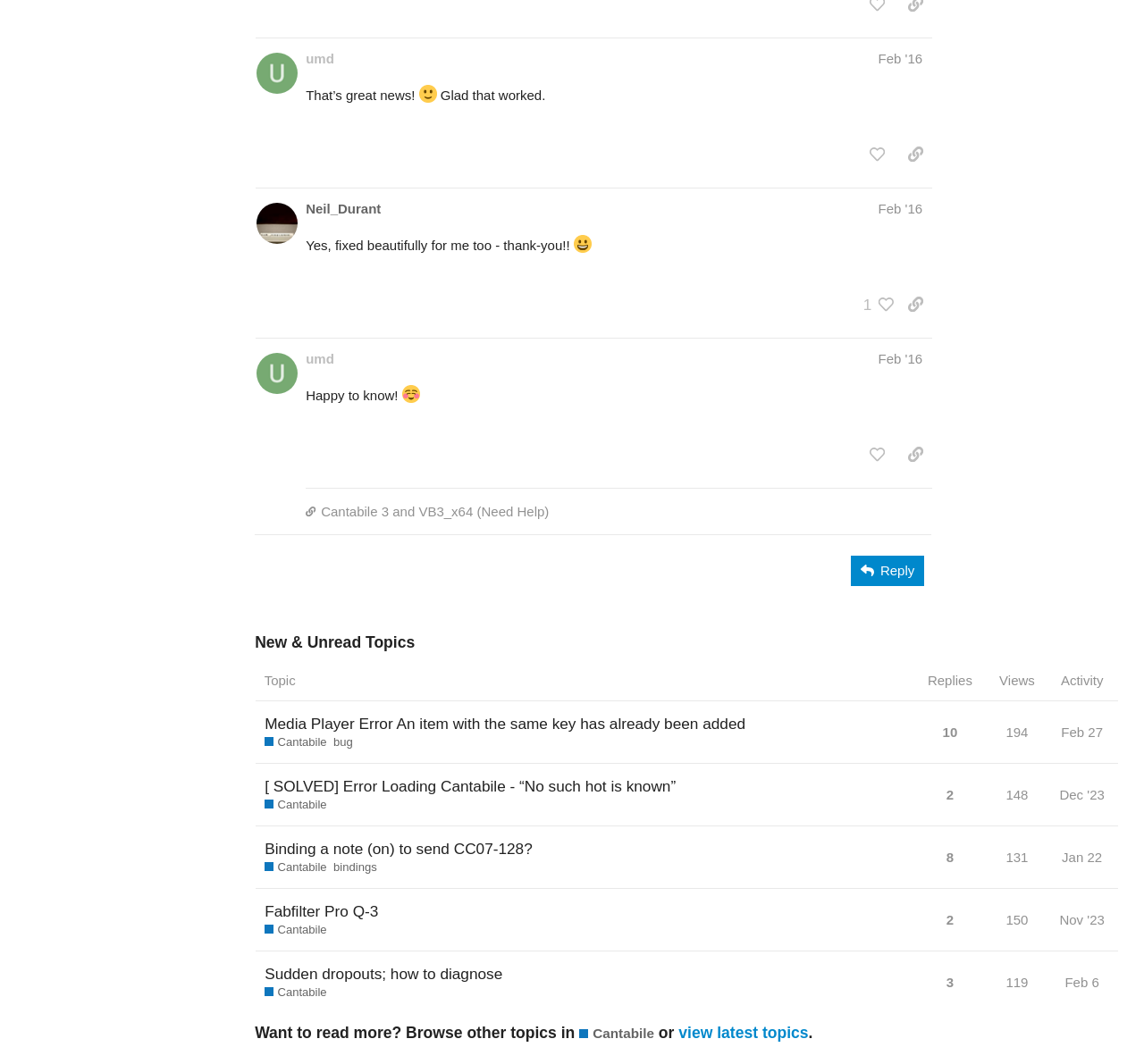Carefully examine the image and provide an in-depth answer to the question: How many replies does the topic 'Media Player Error An item with the same key has already been added' have?

I found the gridcell with the topic 'Media Player Error An item with the same key has already been added' and saw that it has a button 'This topic has 10 replies', indicating that it has 10 replies.